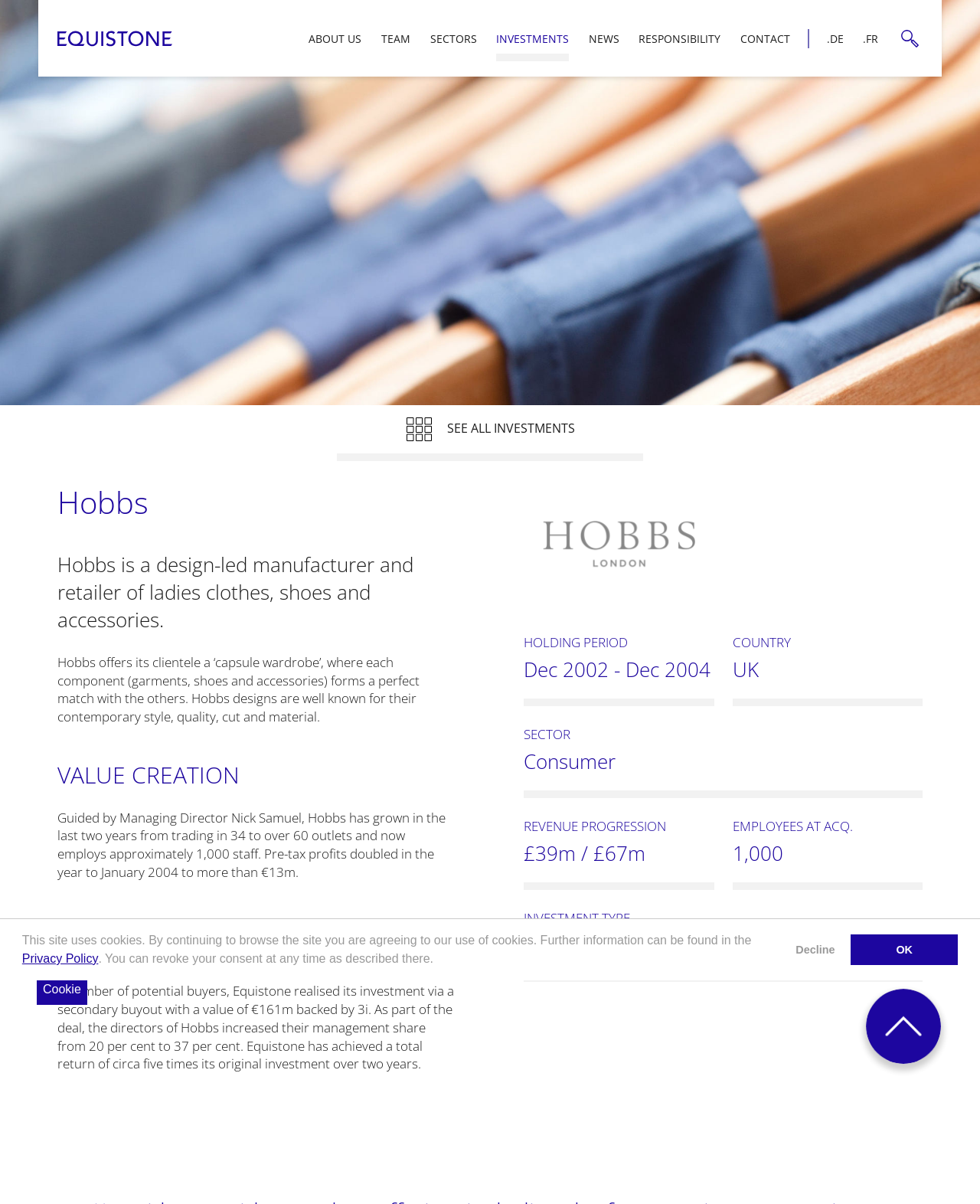Determine the bounding box coordinates of the clickable element to complete this instruction: "Click the ABOUT US link". Provide the coordinates in the format of four float numbers between 0 and 1, [left, top, right, bottom].

[0.305, 0.032, 0.379, 0.057]